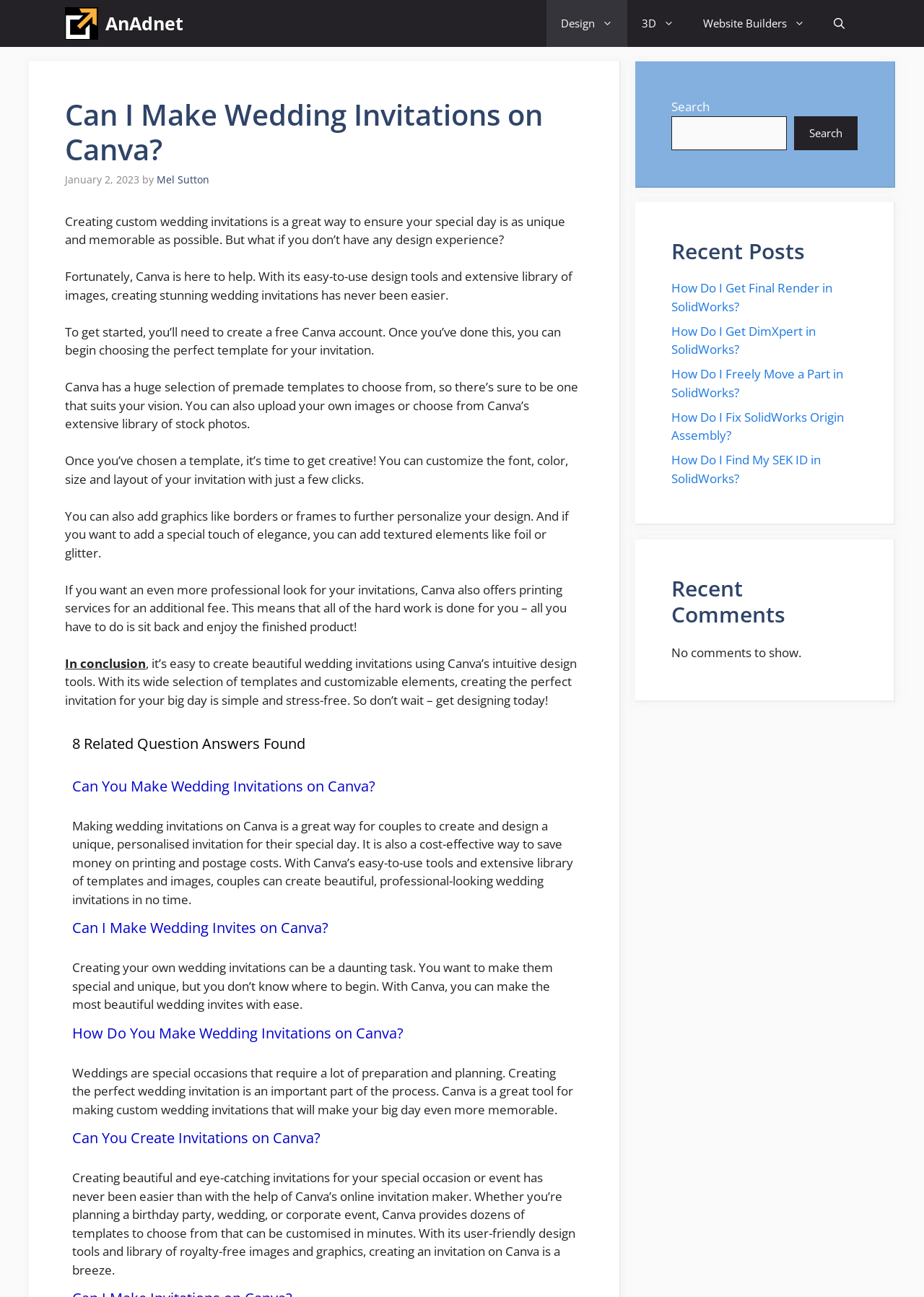What is the purpose of Canva's printing services?
Please give a detailed and elaborate explanation in response to the question.

According to the webpage, Canva's printing services are offered for an additional fee, which allows users to get a professional look for their wedding invitations. This means that all the hard work is done for the user, and they can simply sit back and enjoy the finished product.